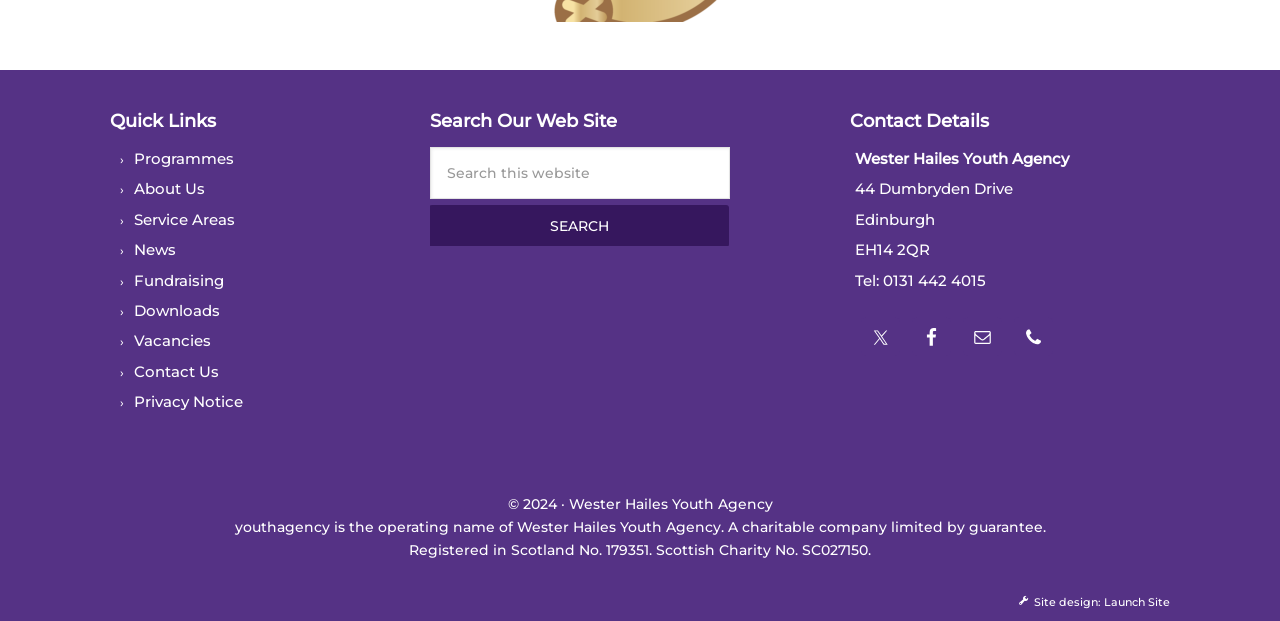What is the name of the organization?
Please respond to the question thoroughly and include all relevant details.

The name of the organization can be found in the contact details section, where it is written as 'Wester Hailes Youth Agency'.